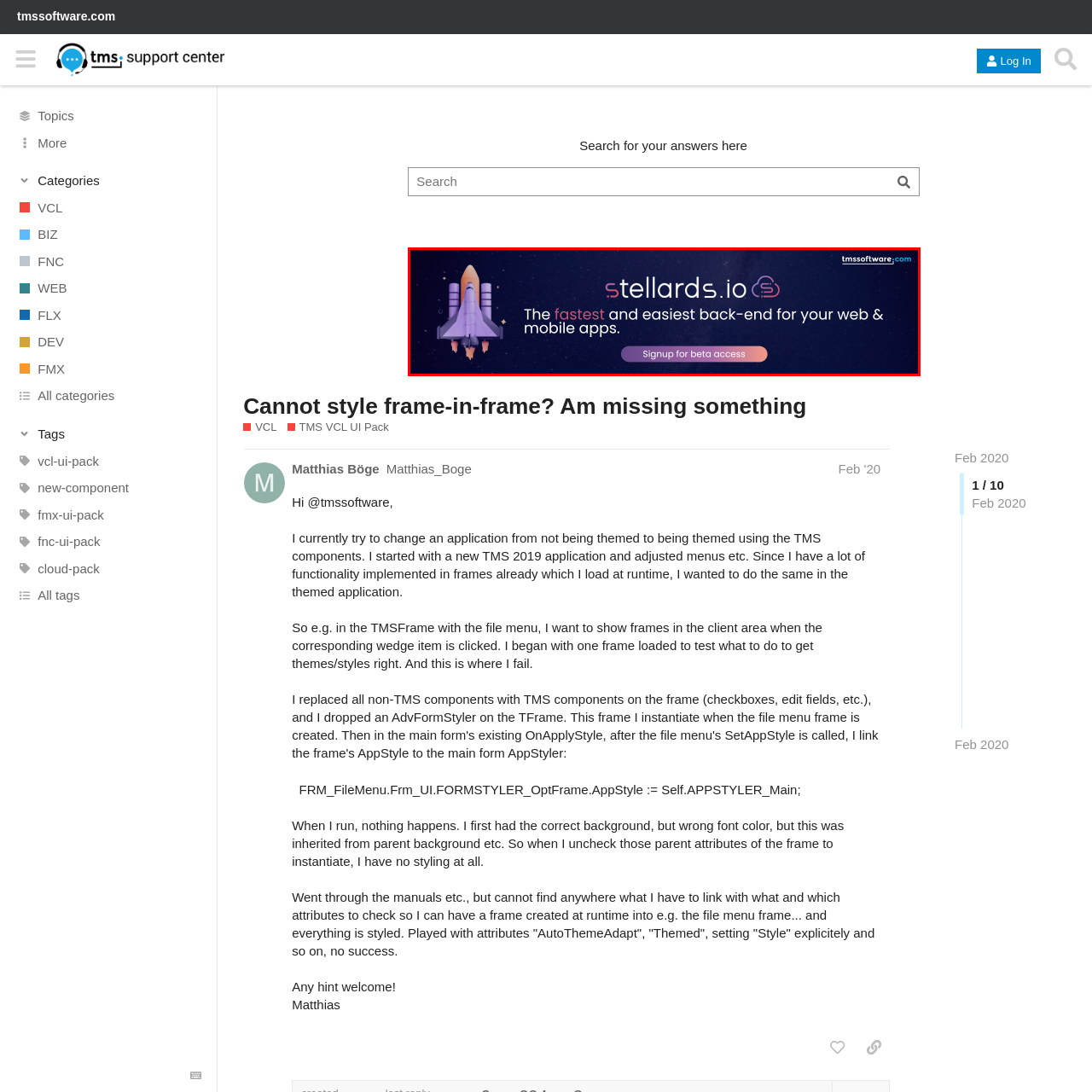What is the purpose of the 'Signup for beta access' button?
Inspect the image area outlined by the red bounding box and deliver a detailed response to the question, based on the elements you observe.

The 'Signup for beta access' button is likely intended to encourage potential users to get involved with the service early on, allowing them to test and provide feedback on the platform before its official launch. This button is a call-to-action that invites users to be among the first to experience the platform's features and benefits.